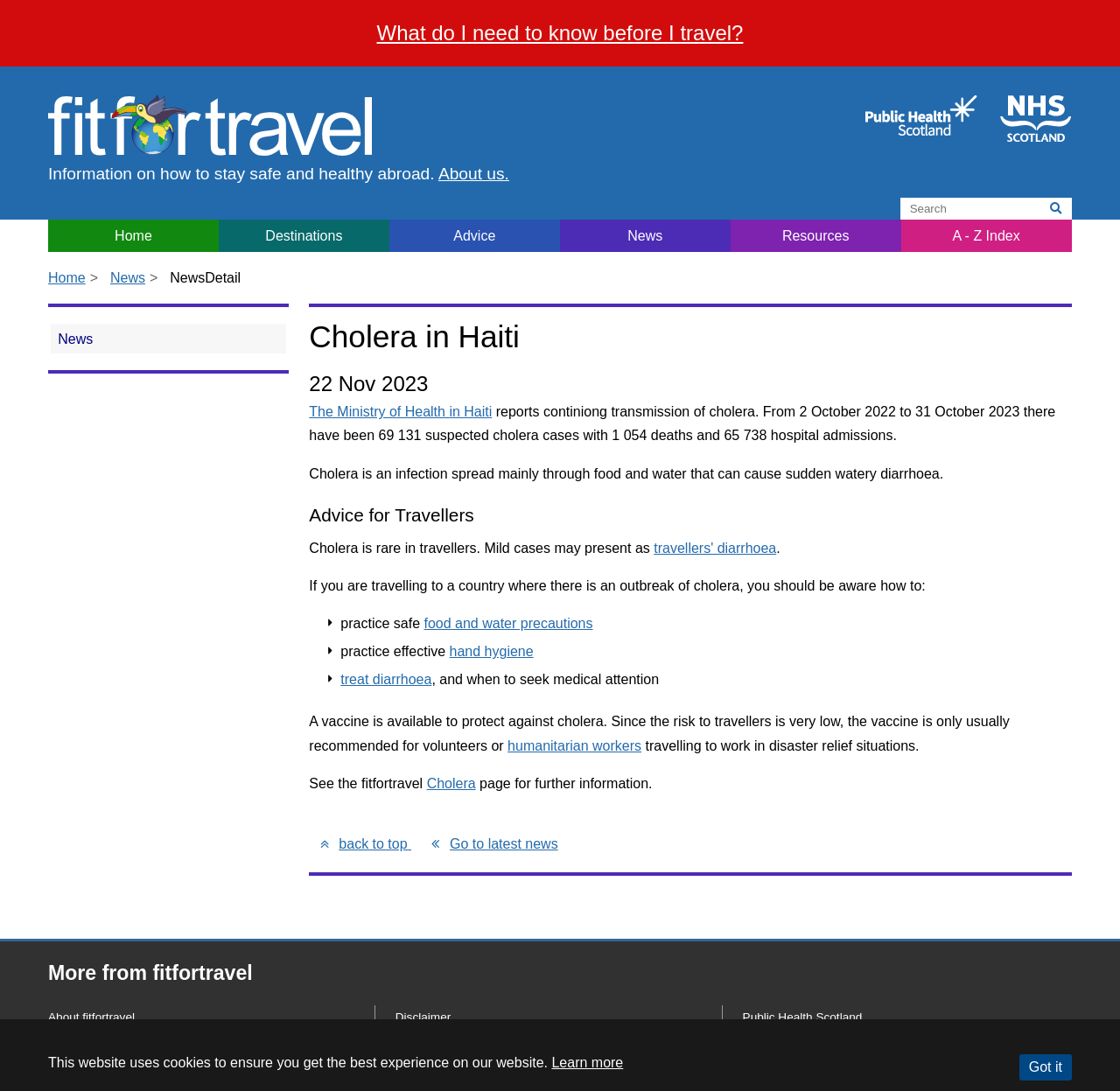What is the topic of the news article?
Give a comprehensive and detailed explanation for the question.

The topic of the news article can be determined by reading the heading 'Cholera in Haiti' which is located at the top of the article.